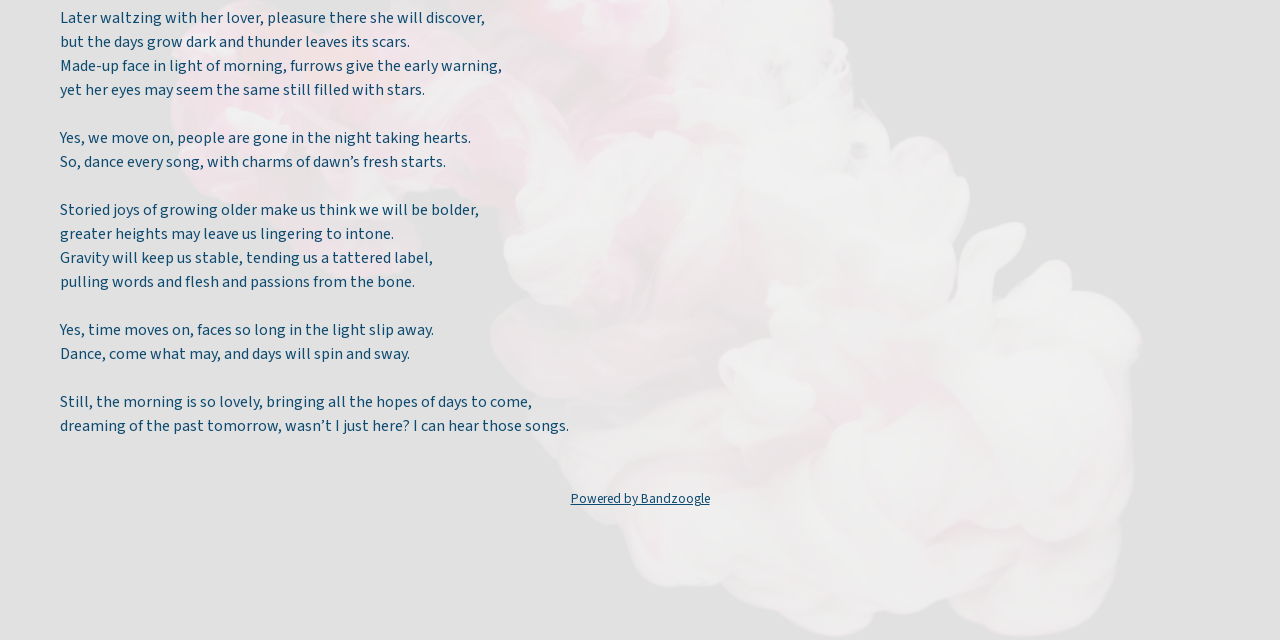Calculate the bounding box coordinates for the UI element based on the following description: "Powered by Bandzoogle". Ensure the coordinates are four float numbers between 0 and 1, i.e., [left, top, right, bottom].

[0.446, 0.765, 0.554, 0.794]